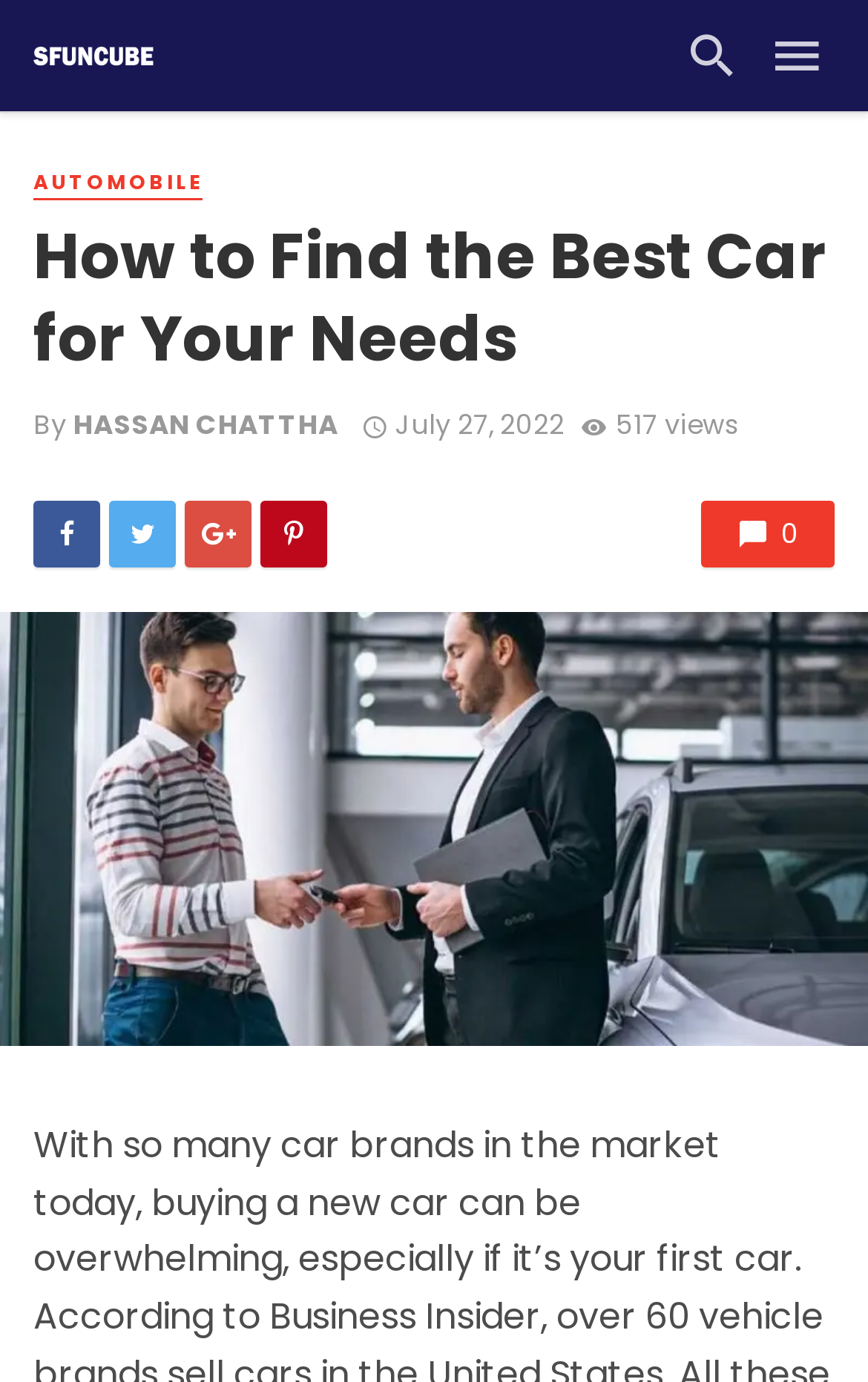What is the category of the article?
Using the information presented in the image, please offer a detailed response to the question.

The category can be determined by looking at the link 'AUTOMOBILE' which is located in the header section.